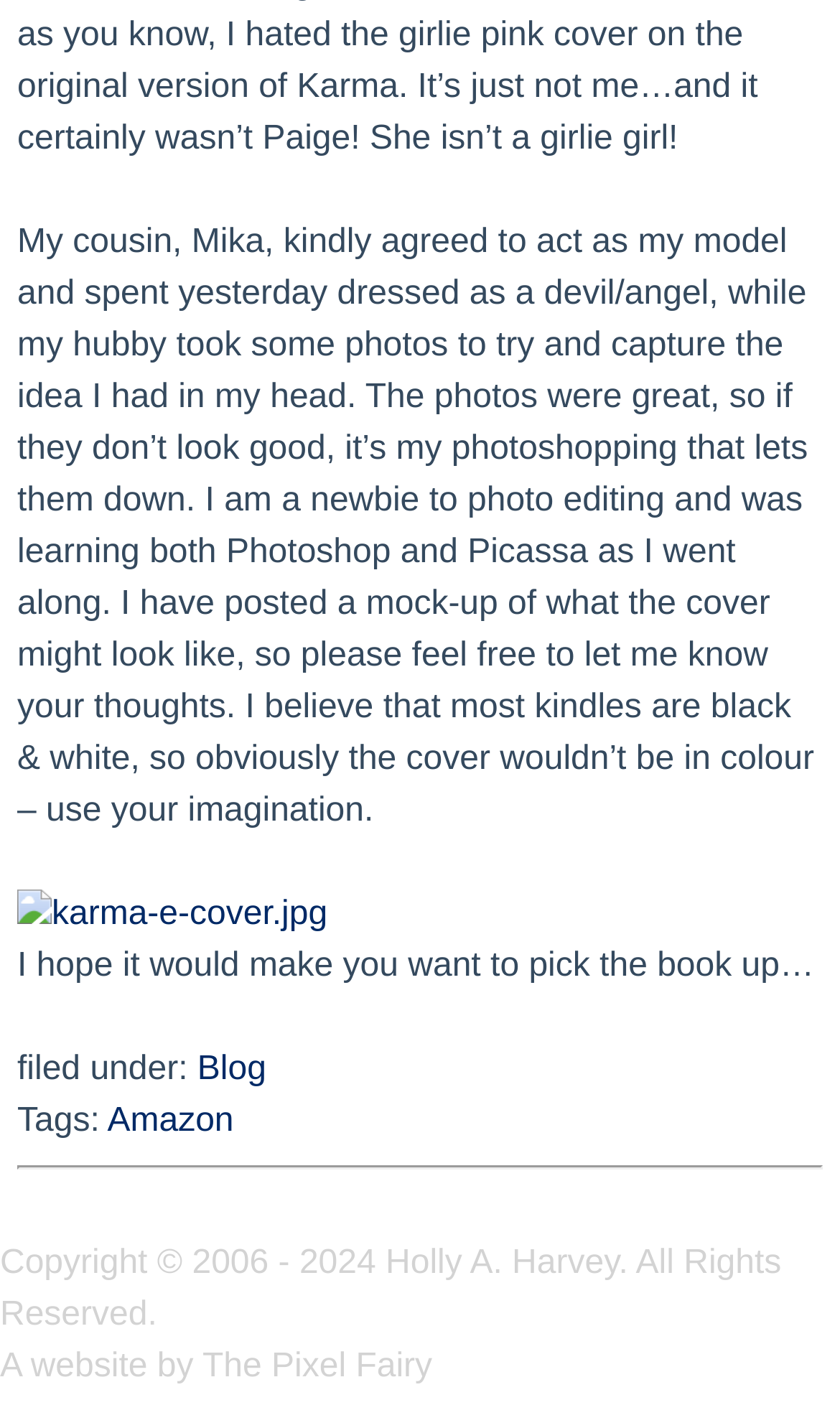Provide the bounding box coordinates for the specified HTML element described in this description: "The Pixel Fairy". The coordinates should be four float numbers ranging from 0 to 1, in the format [left, top, right, bottom].

[0.241, 0.944, 0.515, 0.97]